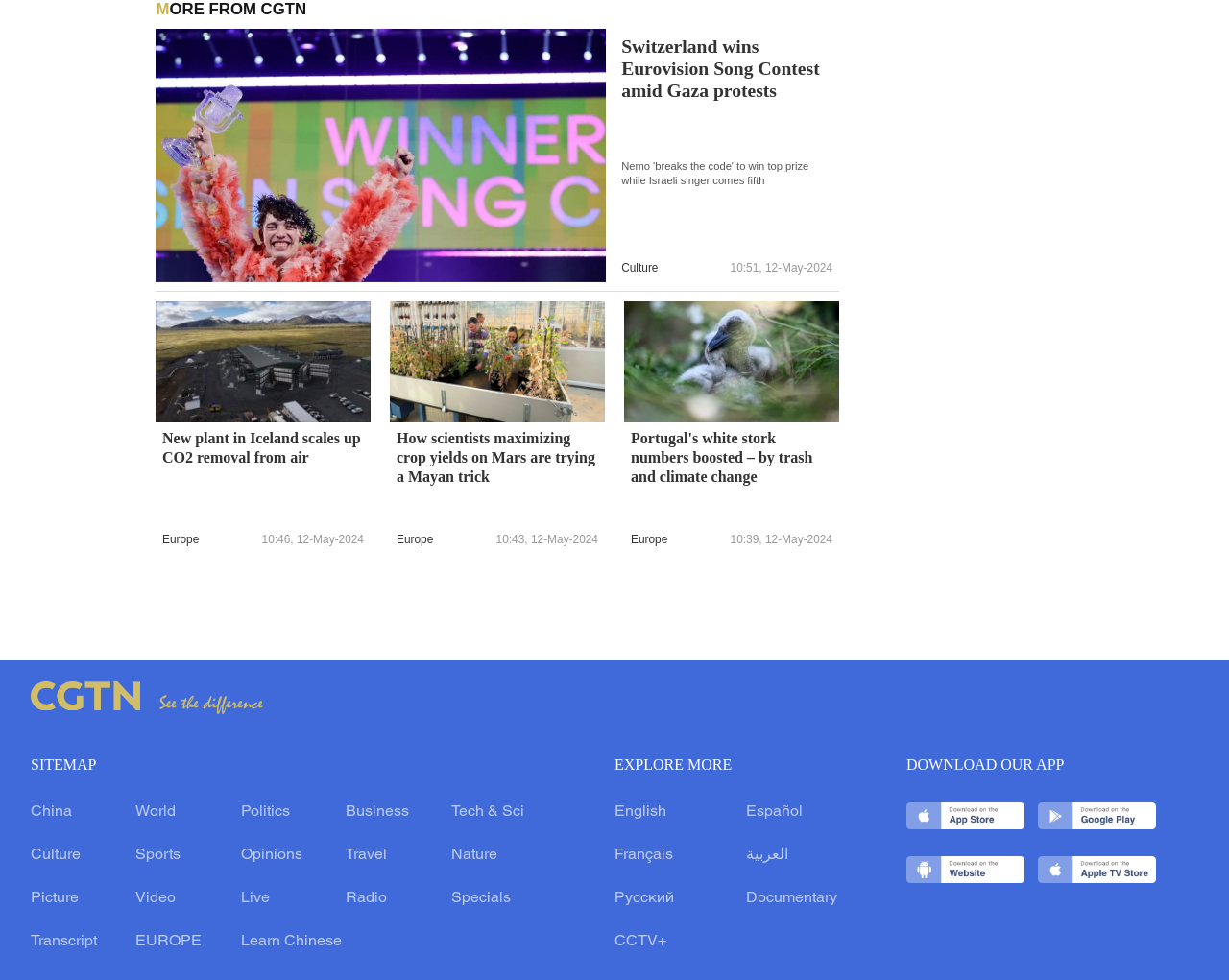Please identify the bounding box coordinates of the region to click in order to complete the given instruction: "Click on the link to read about Switzerland winning the Eurovision Song Contest". The coordinates should be four float numbers between 0 and 1, i.e., [left, top, right, bottom].

[0.127, 0.149, 0.493, 0.165]